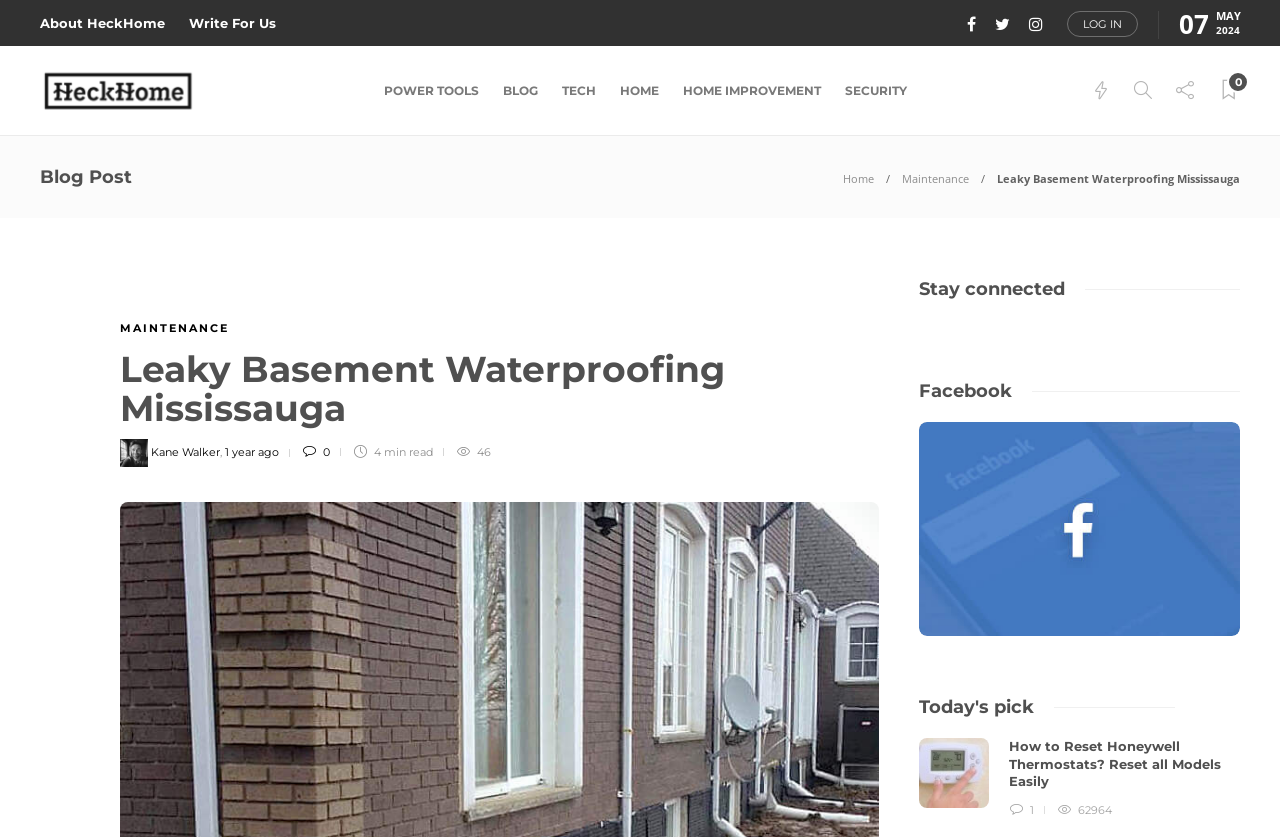Find and specify the bounding box coordinates that correspond to the clickable region for the instruction: "Click on the 'LOG IN' button".

[0.834, 0.013, 0.889, 0.044]